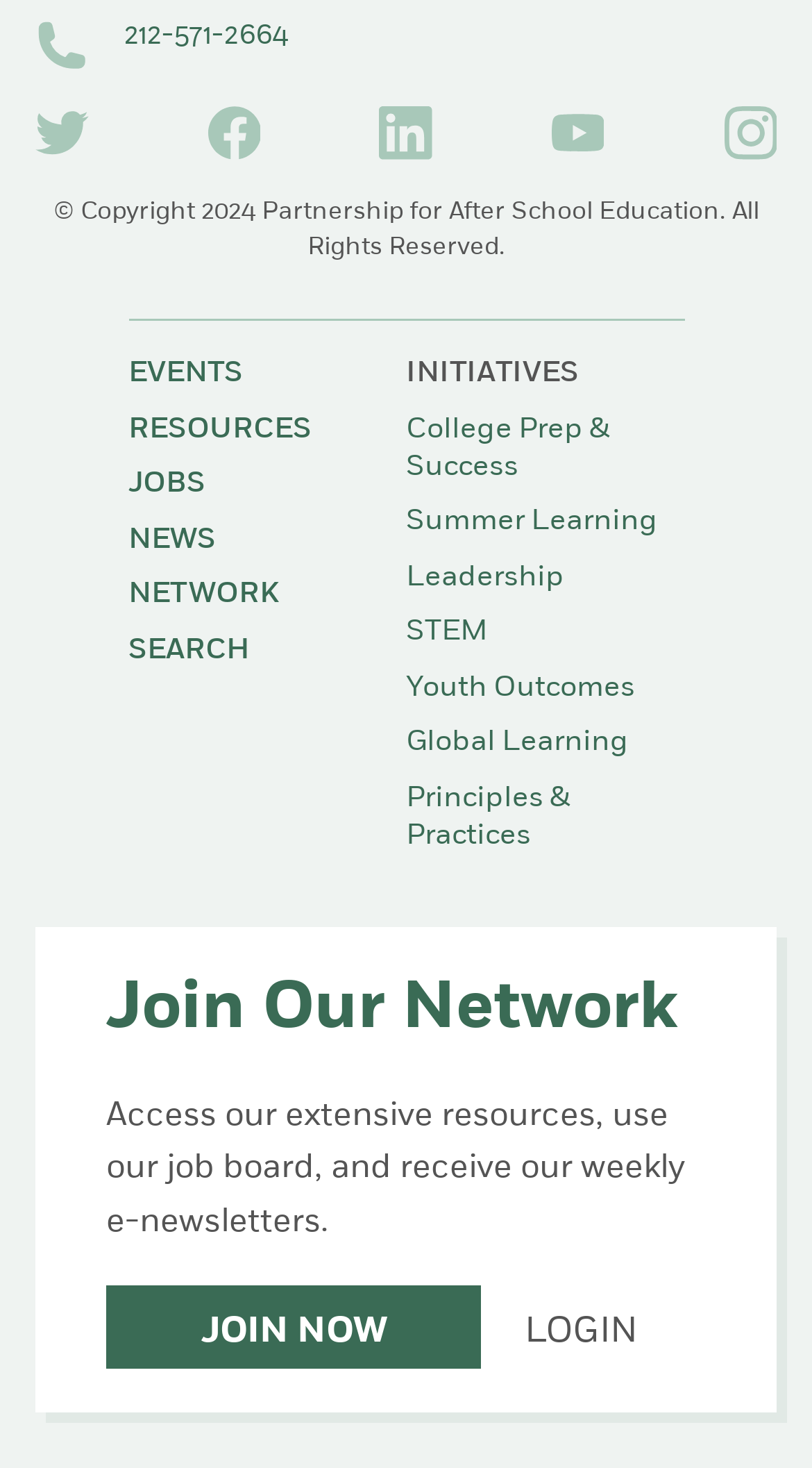Locate the bounding box coordinates for the element described below: "College Prep & Success". The coordinates must be four float values between 0 and 1, formatted as [left, top, right, bottom].

[0.5, 0.282, 0.751, 0.329]